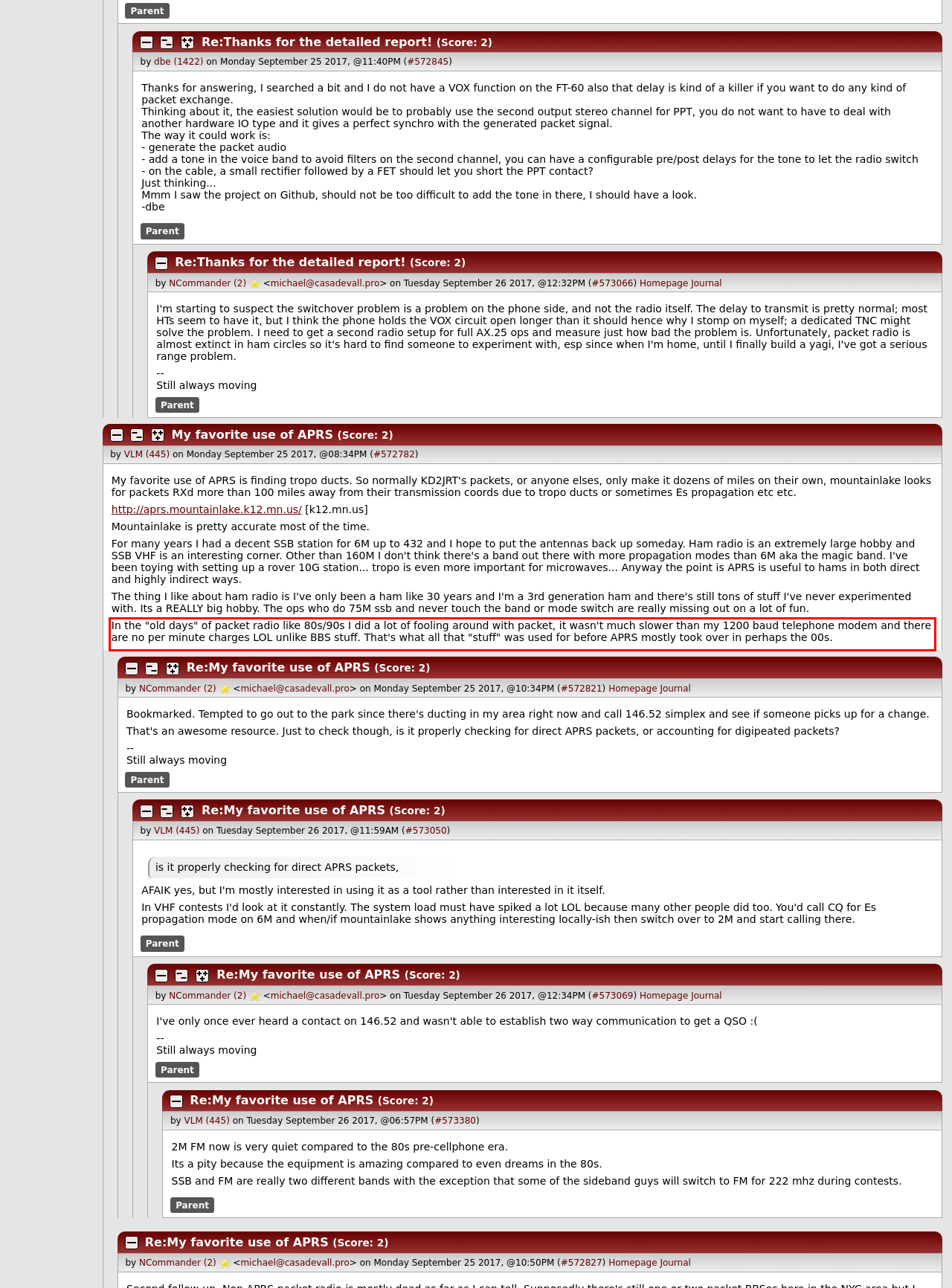The screenshot provided shows a webpage with a red bounding box. Apply OCR to the text within this red bounding box and provide the extracted content.

In the "old days" of packet radio like 80s/90s I did a lot of fooling around with packet, it wasn't much slower than my 1200 baud telephone modem and there are no per minute charges LOL unlike BBS stuff. That's what all that "stuff" was used for before APRS mostly took over in perhaps the 00s.